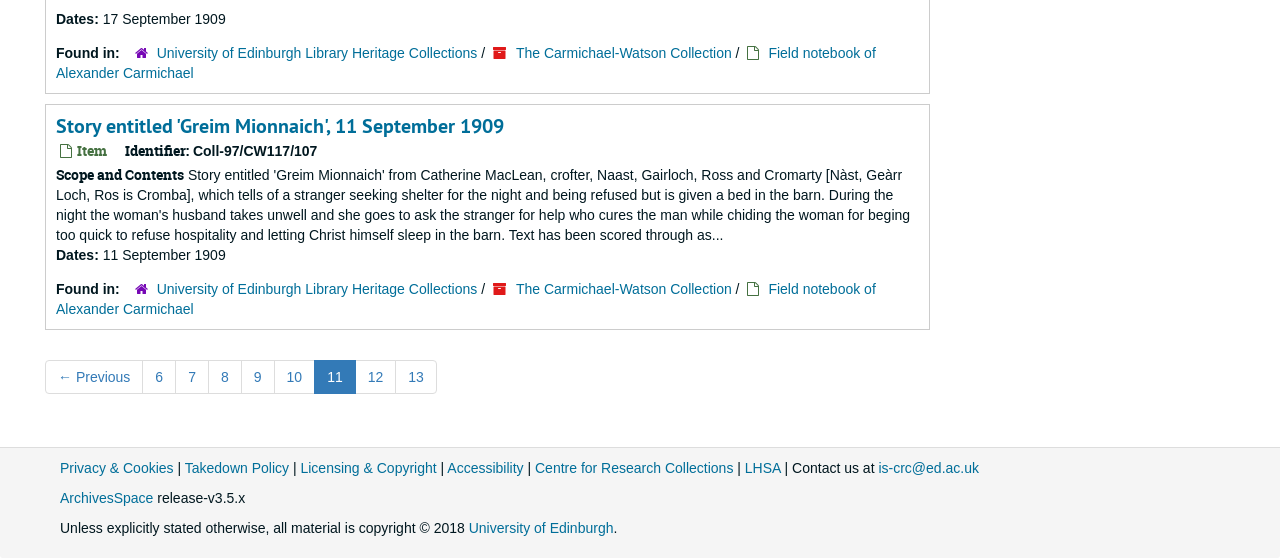Please locate the bounding box coordinates for the element that should be clicked to achieve the following instruction: "Go to the University of Edinburgh Library Heritage Collections". Ensure the coordinates are given as four float numbers between 0 and 1, i.e., [left, top, right, bottom].

[0.122, 0.08, 0.373, 0.109]